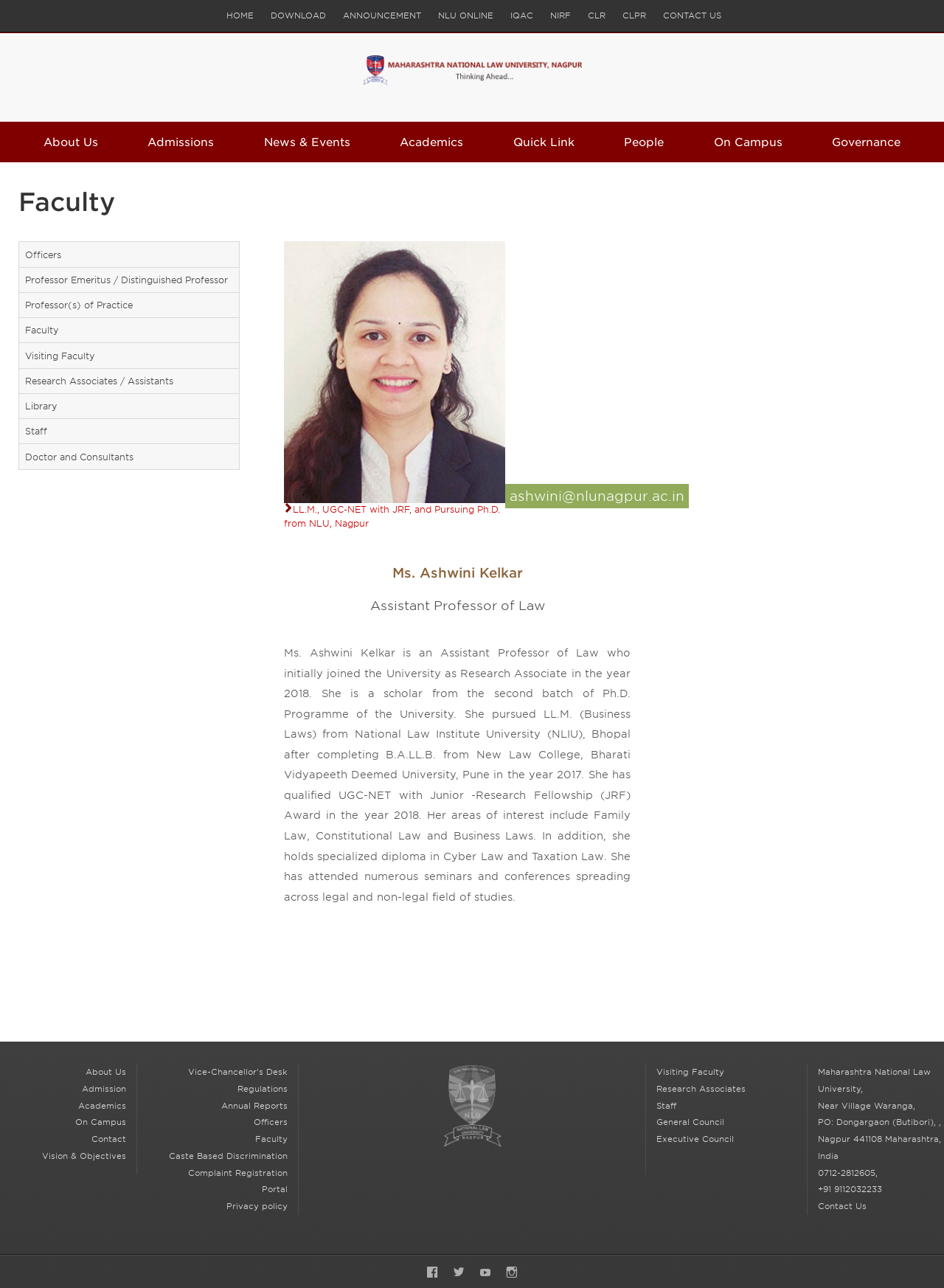Based on the element description National Law University Nagpur, identify the bounding box of the UI element in the given webpage screenshot. The coordinates should be in the format (top-left x, top-left y, bottom-right x, bottom-right y) and must be between 0 and 1.

[0.465, 0.826, 0.535, 0.892]